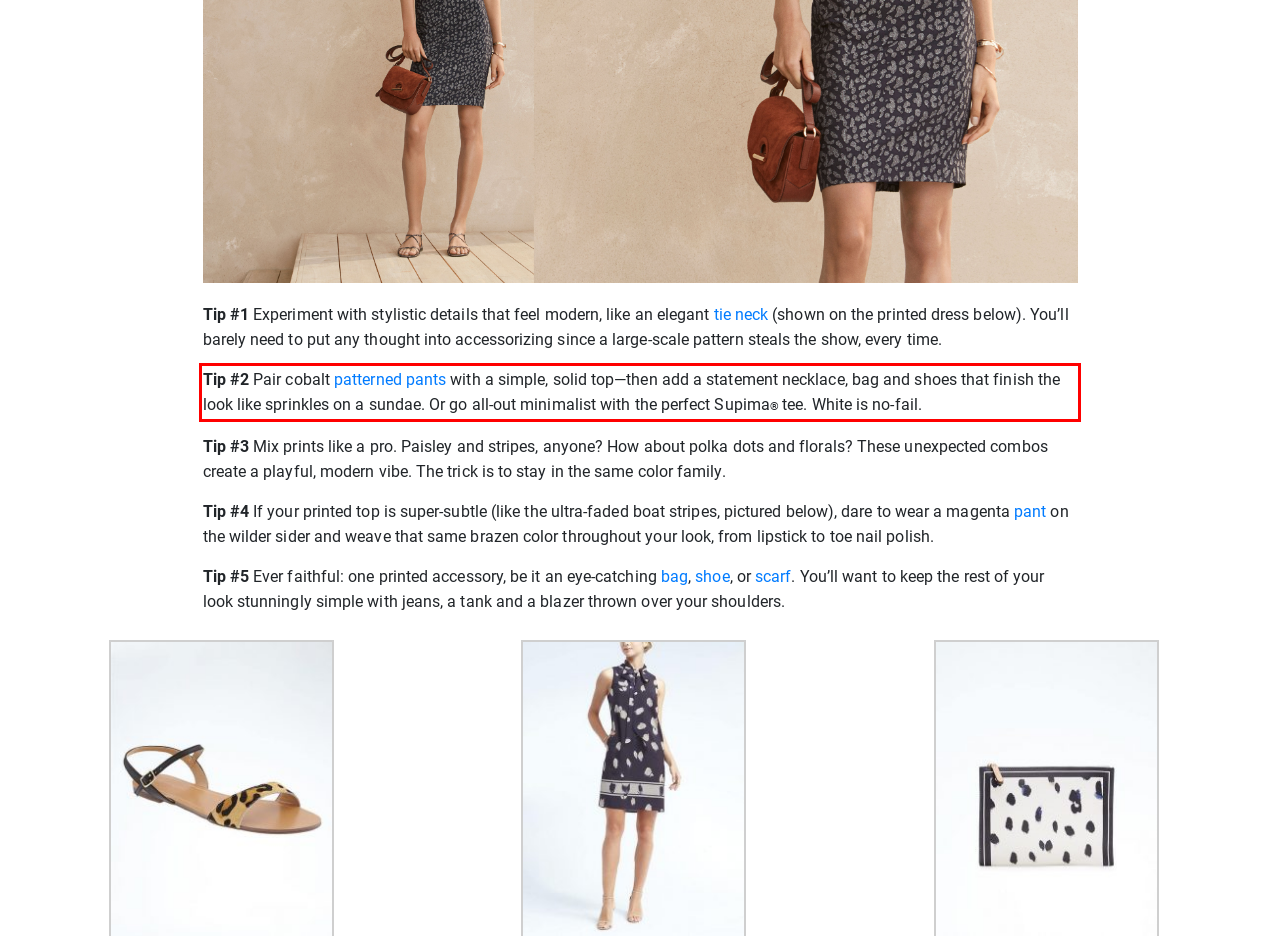Please extract the text content within the red bounding box on the webpage screenshot using OCR.

Tip #2 Pair cobalt patterned pants with a simple, solid top—then add a statement necklace, bag and shoes that finish the look like sprinkles on a sundae. Or go all-out minimalist with the perfect Supima® tee. White is no-fail.